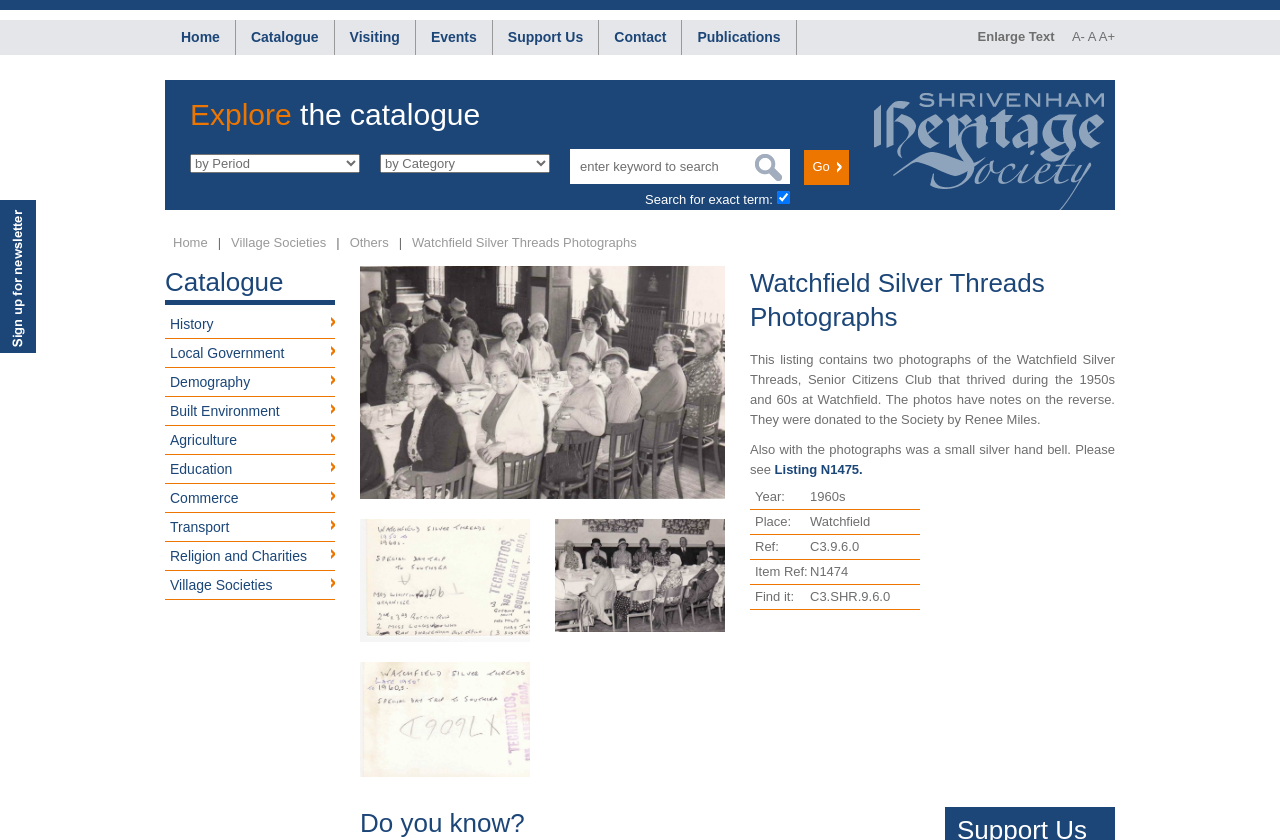Determine the bounding box coordinates of the target area to click to execute the following instruction: "View 'Photo 1'."

[0.281, 0.317, 0.566, 0.594]